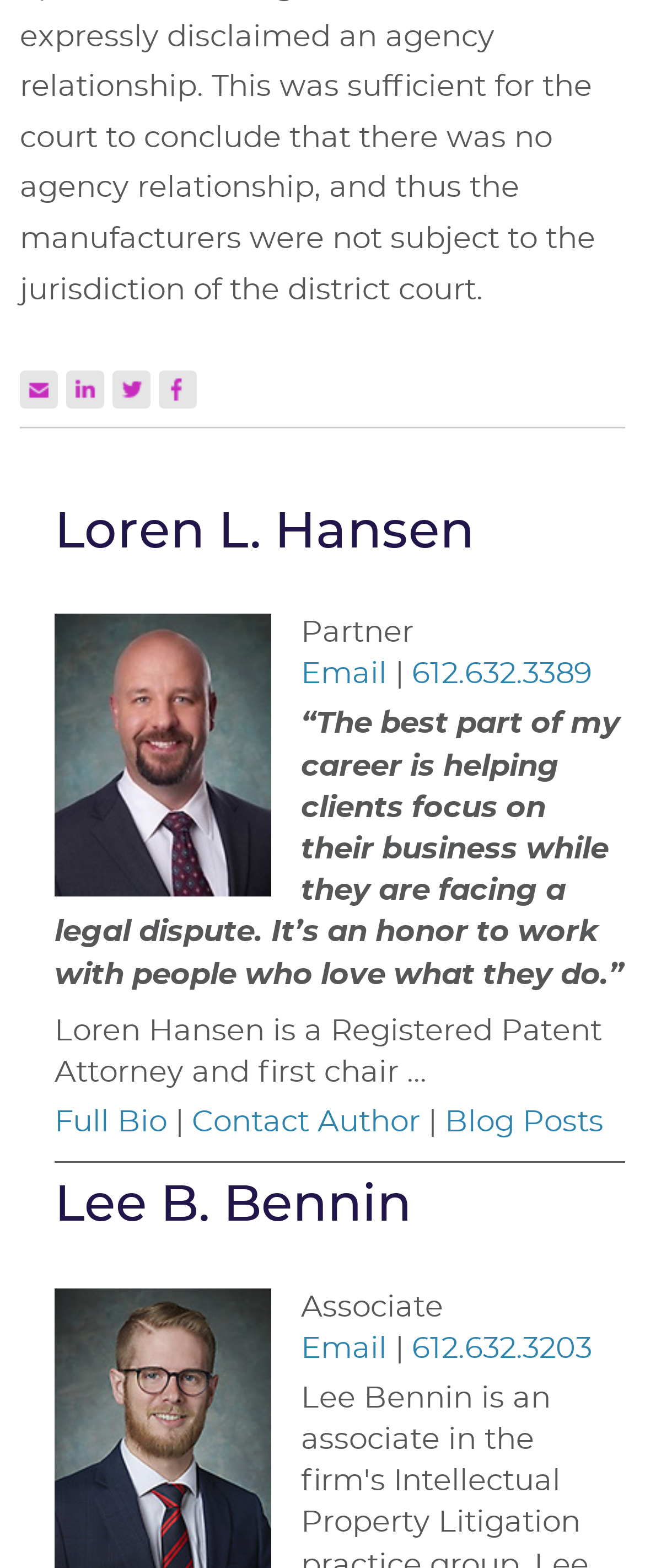What is the phone number of Lee B. Bennin? Refer to the image and provide a one-word or short phrase answer.

612.632.3203